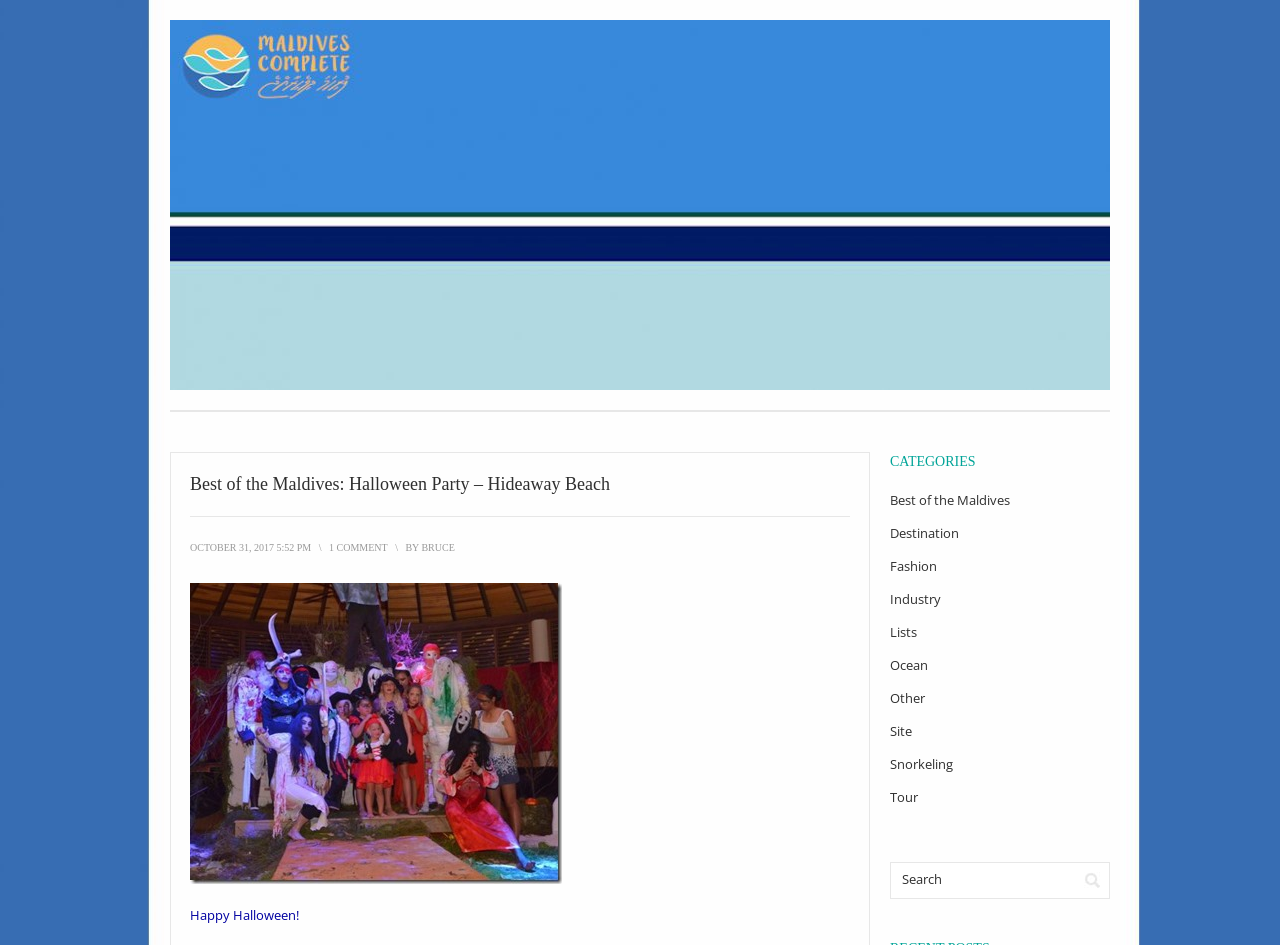Determine the bounding box coordinates of the clickable element necessary to fulfill the instruction: "Click on the 'Maldives Complete Blog' link". Provide the coordinates as four float numbers within the 0 to 1 range, i.e., [left, top, right, bottom].

[0.133, 0.206, 0.867, 0.225]